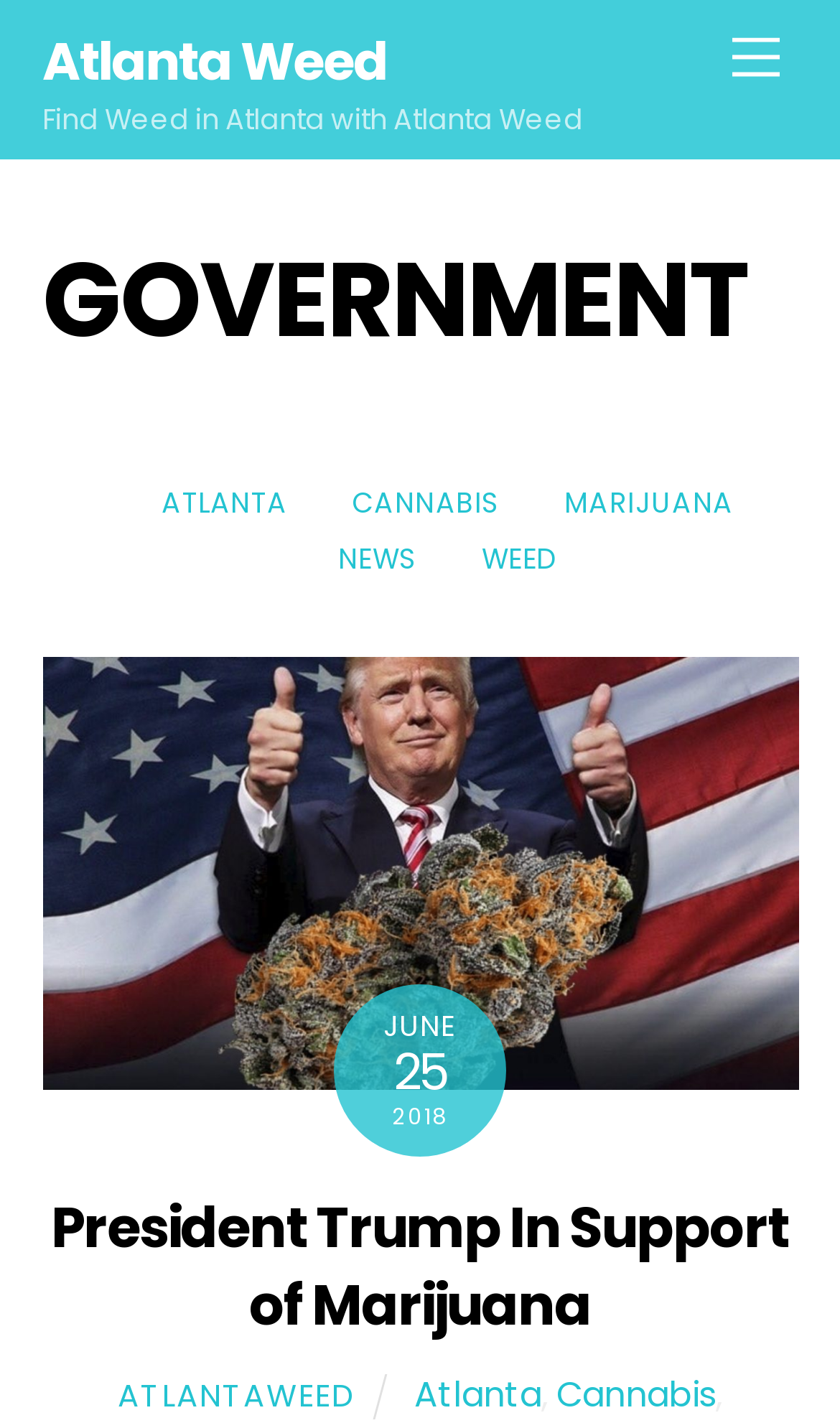Please determine the bounding box coordinates of the element's region to click in order to carry out the following instruction: "Go to the 'ATLANTAWEED' website". The coordinates should be four float numbers between 0 and 1, i.e., [left, top, right, bottom].

[0.14, 0.965, 0.422, 0.996]